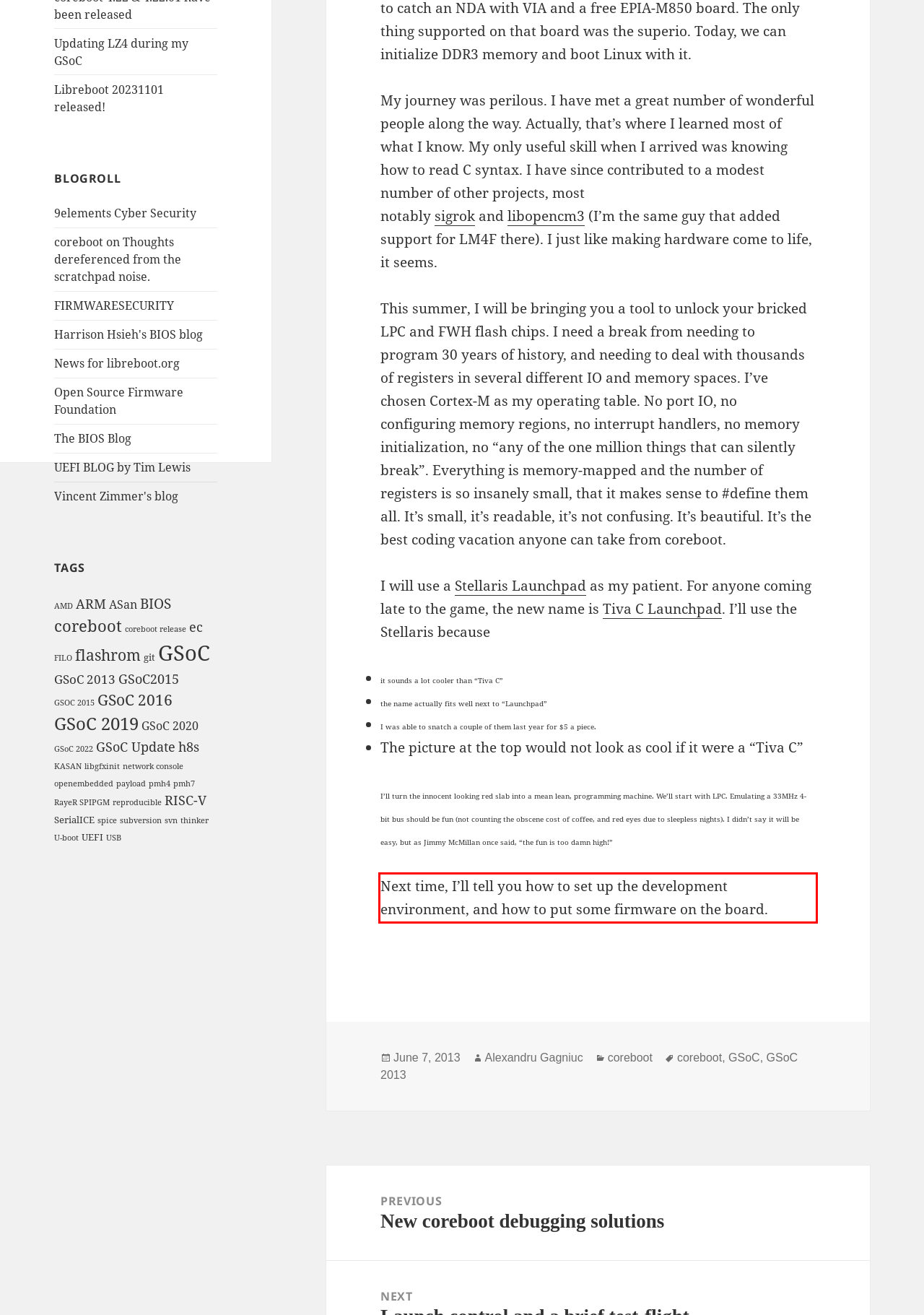The screenshot you have been given contains a UI element surrounded by a red rectangle. Use OCR to read and extract the text inside this red rectangle.

Next time, I’ll tell you how to set up the development environment, and how to put some firmware on the board.